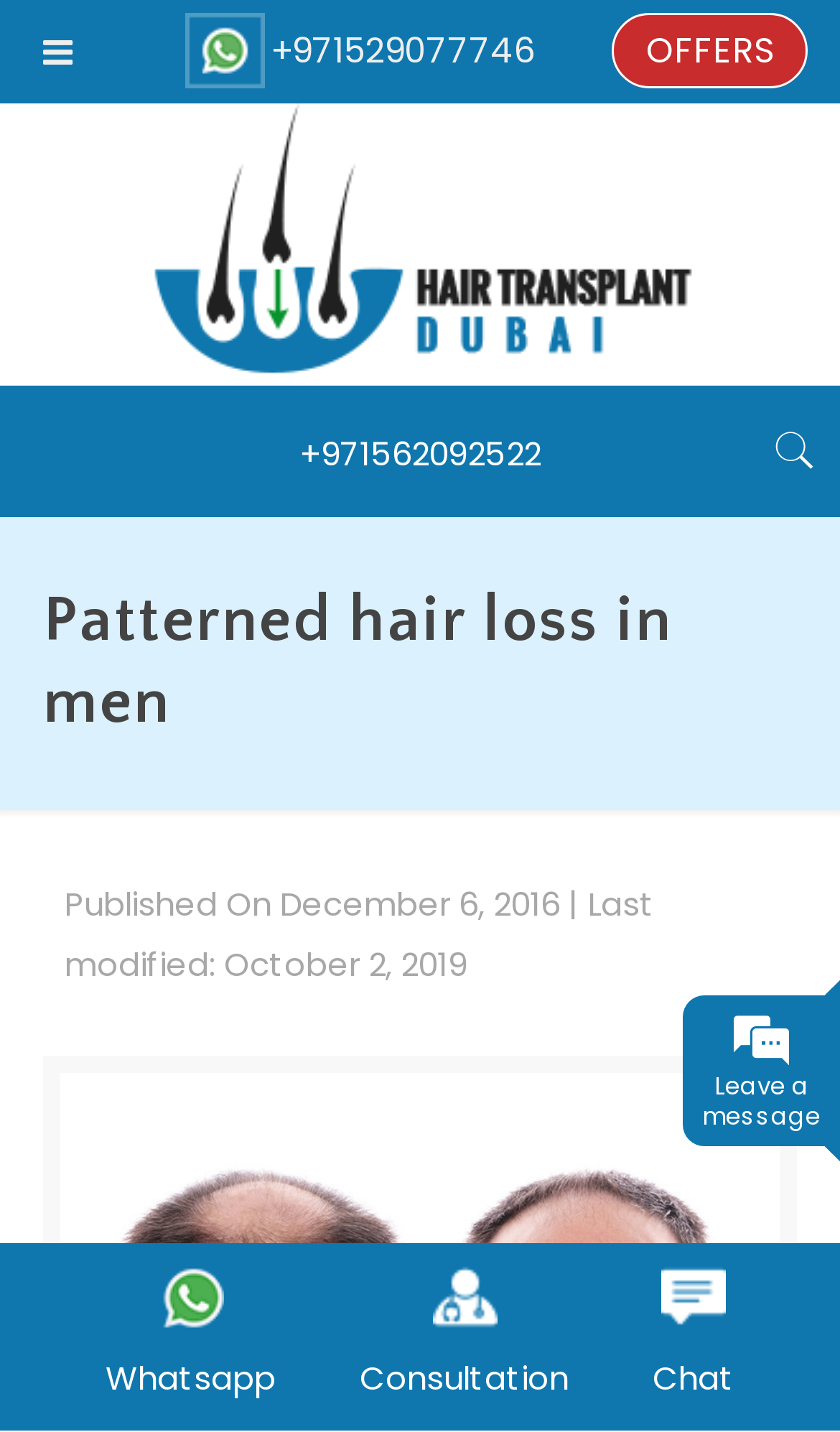Find the bounding box coordinates of the clickable area that will achieve the following instruction: "Call the phone number".

[0.356, 0.3, 0.644, 0.332]